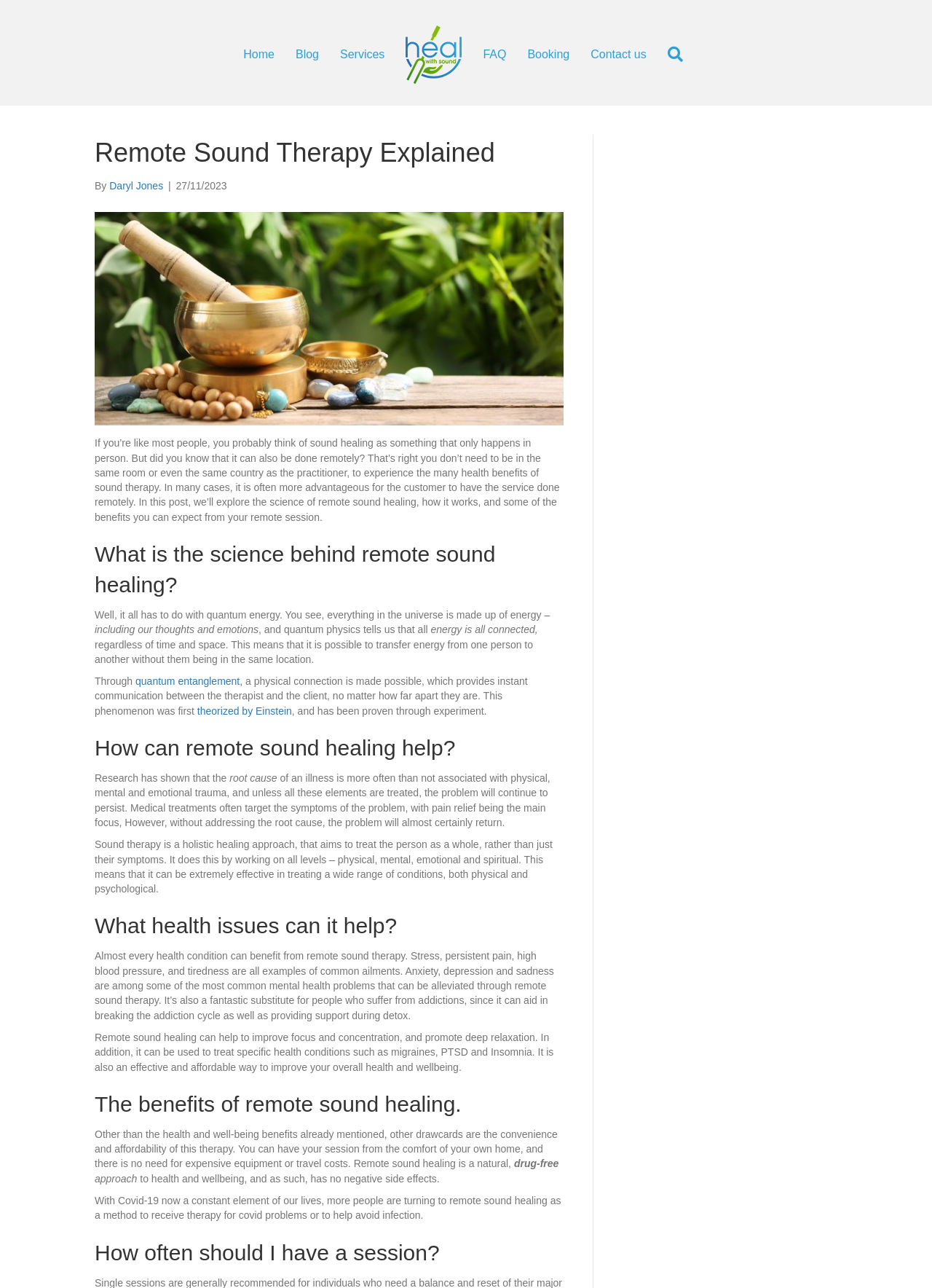Provide a one-word or one-phrase answer to the question:
What is the author of the article?

Daryl Jones